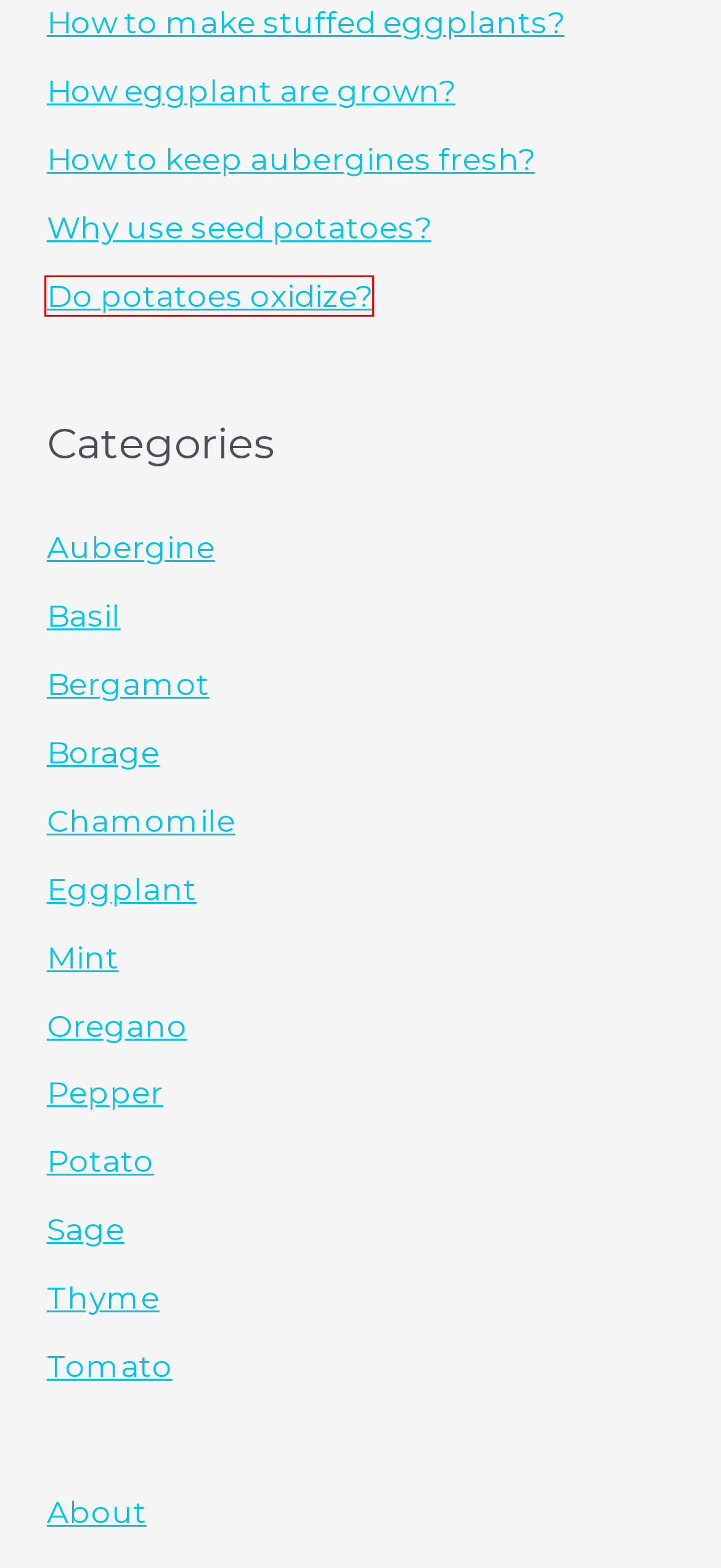You are given a screenshot of a webpage within which there is a red rectangle bounding box. Please choose the best webpage description that matches the new webpage after clicking the selected element in the bounding box. Here are the options:
A. Oregano - GrowingPerfect.com
B. About - GrowingPerfect.com
C. Do potatoes oxidize? - GrowingPerfect.com
D. Pepper - GrowingPerfect.com
E. Tomato - GrowingPerfect.com
F. How to make stuffed eggplants? - GrowingPerfect.com
G. Sage - GrowingPerfect.com
H. Chamomile - GrowingPerfect.com

C